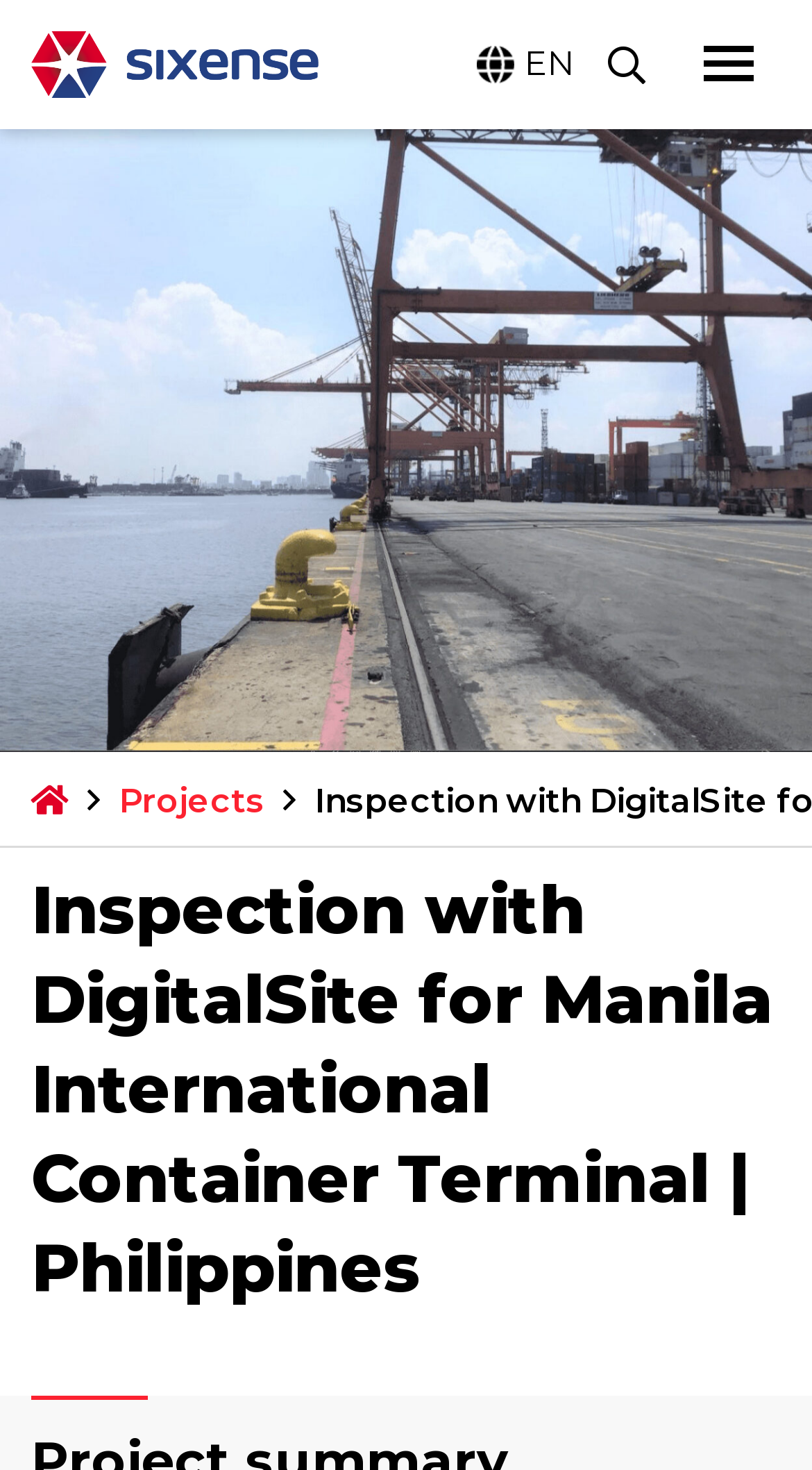Provide the bounding box coordinates for the UI element described in this sentence: "title="Back to home"". The coordinates should be four float values between 0 and 1, i.e., [left, top, right, bottom].

[0.038, 0.011, 0.391, 0.077]